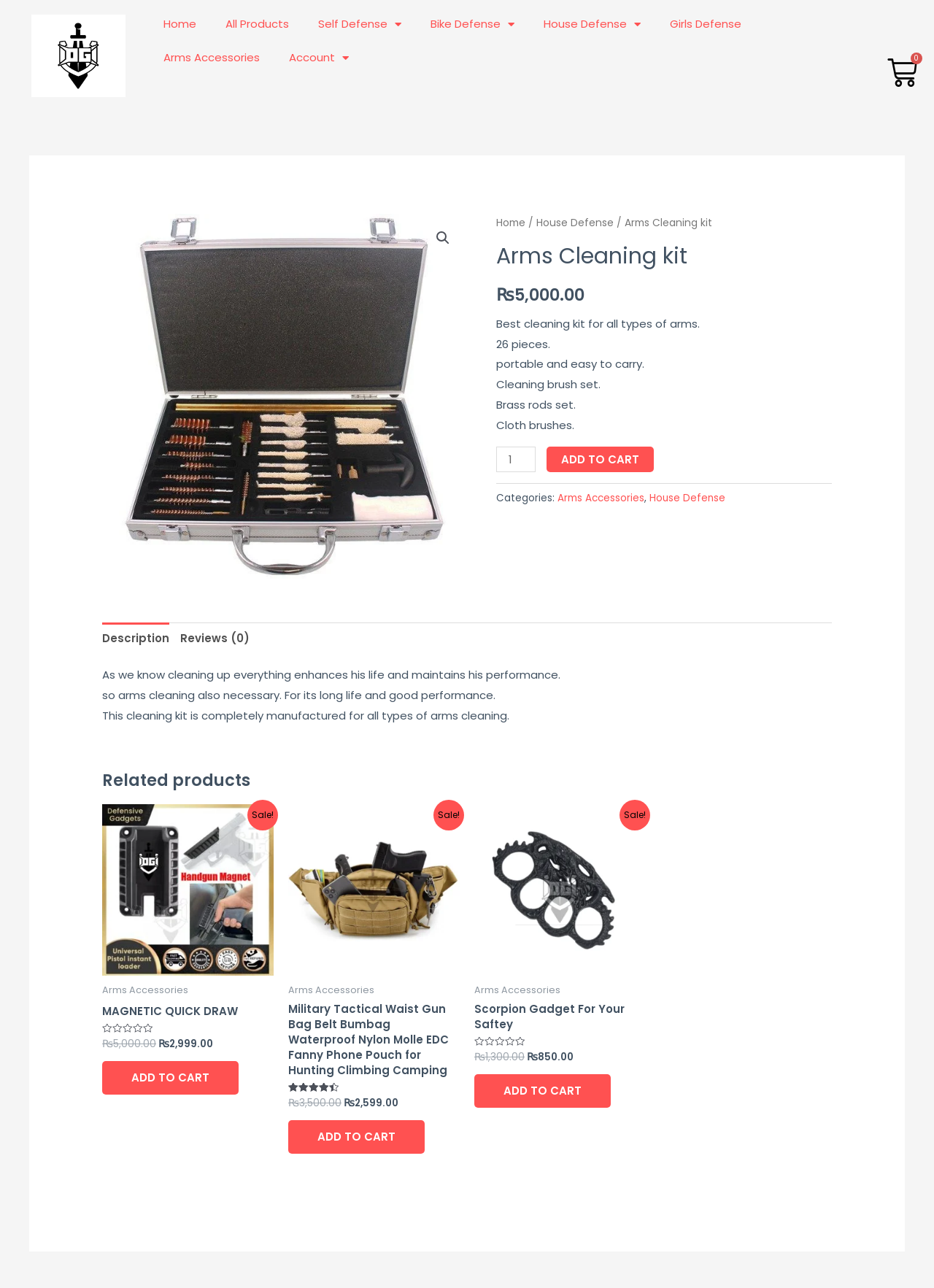Can you provide the bounding box coordinates for the element that should be clicked to implement the instruction: "Click the 'Home' link"?

[0.16, 0.006, 0.226, 0.032]